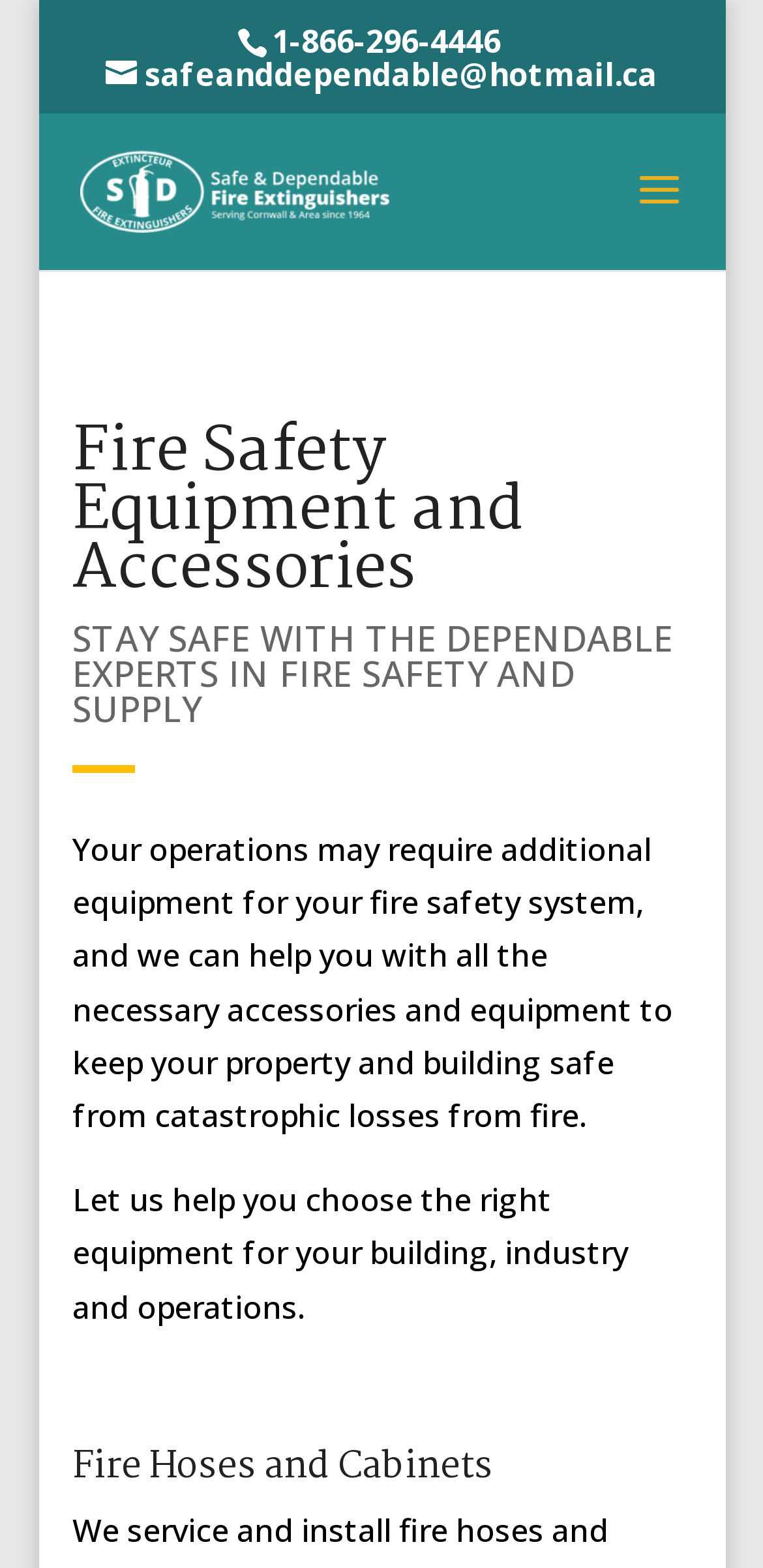Present a detailed account of what is displayed on the webpage.

The webpage is about fire suppression equipment and accessories. At the top, there is a phone number "1-866-296-4446" and an email address "safeanddependable@hotmail.ca" displayed prominently. Below these contact details, there is a link to "Safe and Dependable Fire Extinguishers" accompanied by an image. 

The main content of the webpage is divided into sections. The first section has a heading "Fire Safety Equipment and Accessories" followed by a subheading "STAY SAFE WITH THE DEPENDABLE EXPERTS IN FIRE SAFETY AND SUPPLY". Below this, there is a paragraph of text explaining that the company can provide necessary equipment to keep properties safe from fire. 

Another paragraph below this text suggests that the company can help choose the right equipment for a building, industry, or operation. There is a small gap, and then a heading "Fire Hoses and Cabinets" appears at the bottom of the page. Overall, the webpage has a total of 3 headings, 3 links, 1 image, and 3 paragraphs of text.